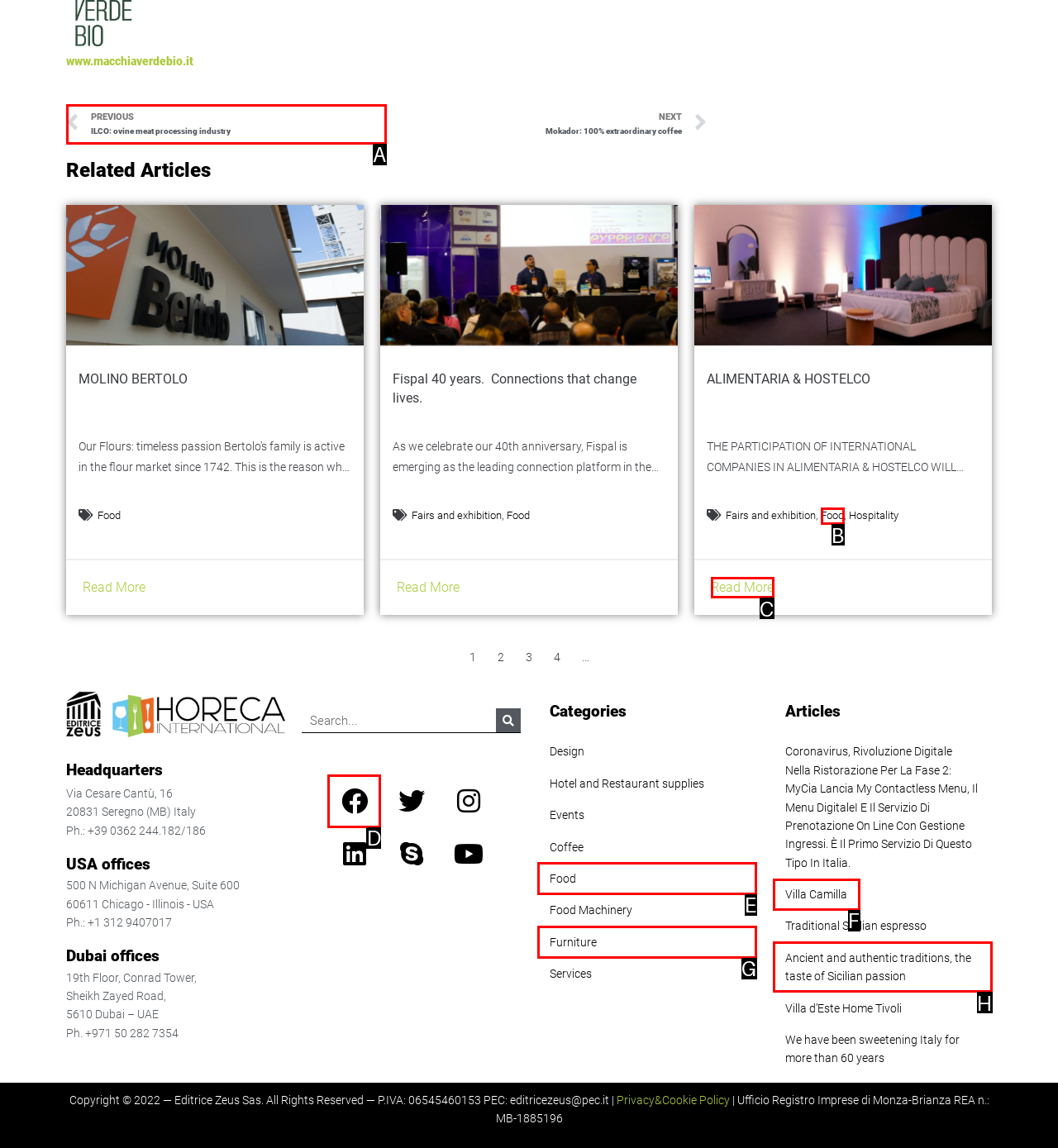Determine which HTML element to click to execute the following task: Visit the Facebook page Answer with the letter of the selected option.

D